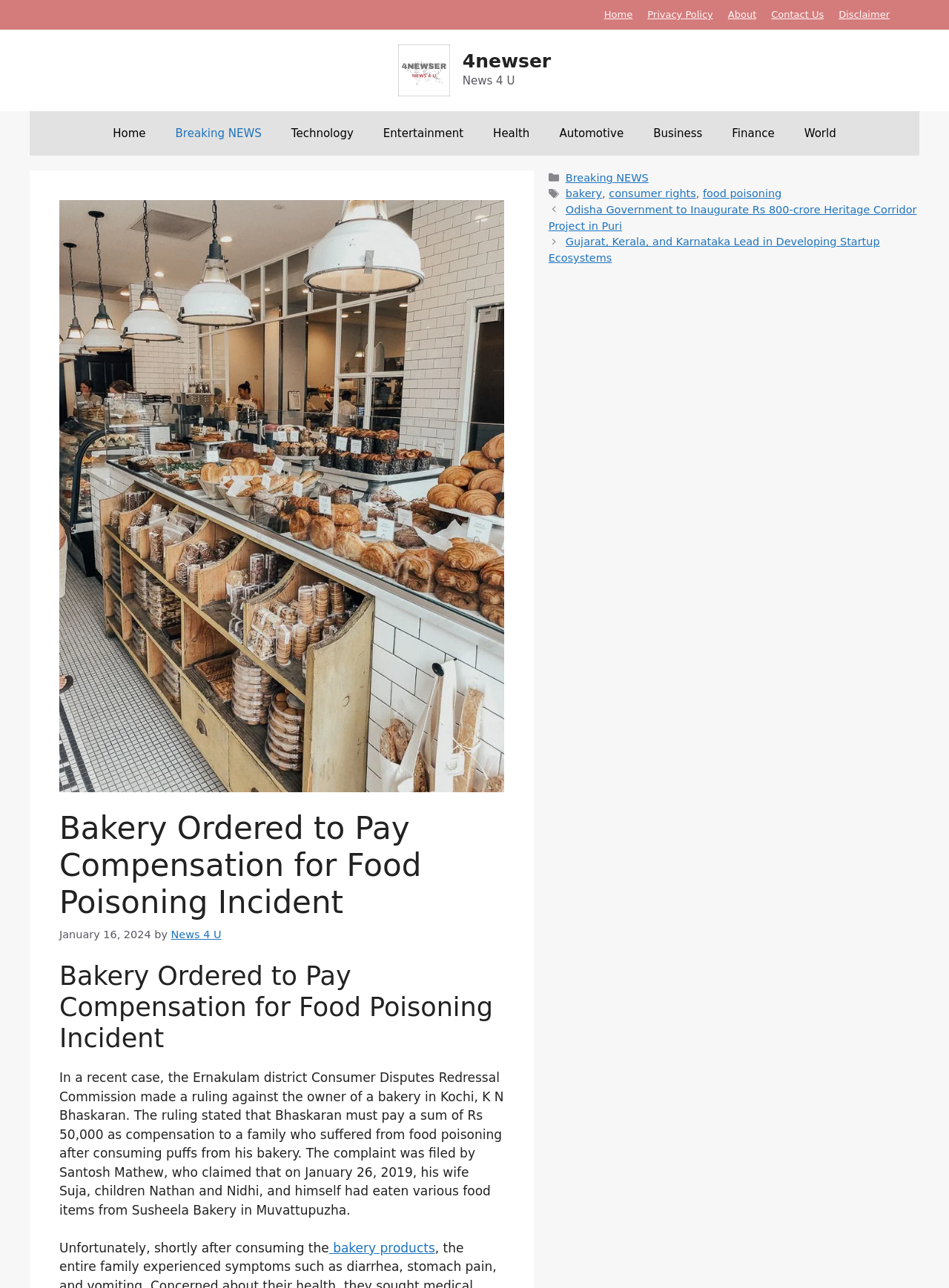Identify and provide the bounding box coordinates of the UI element described: "News 4 U". The coordinates should be formatted as [left, top, right, bottom], with each number being a float between 0 and 1.

[0.18, 0.721, 0.233, 0.73]